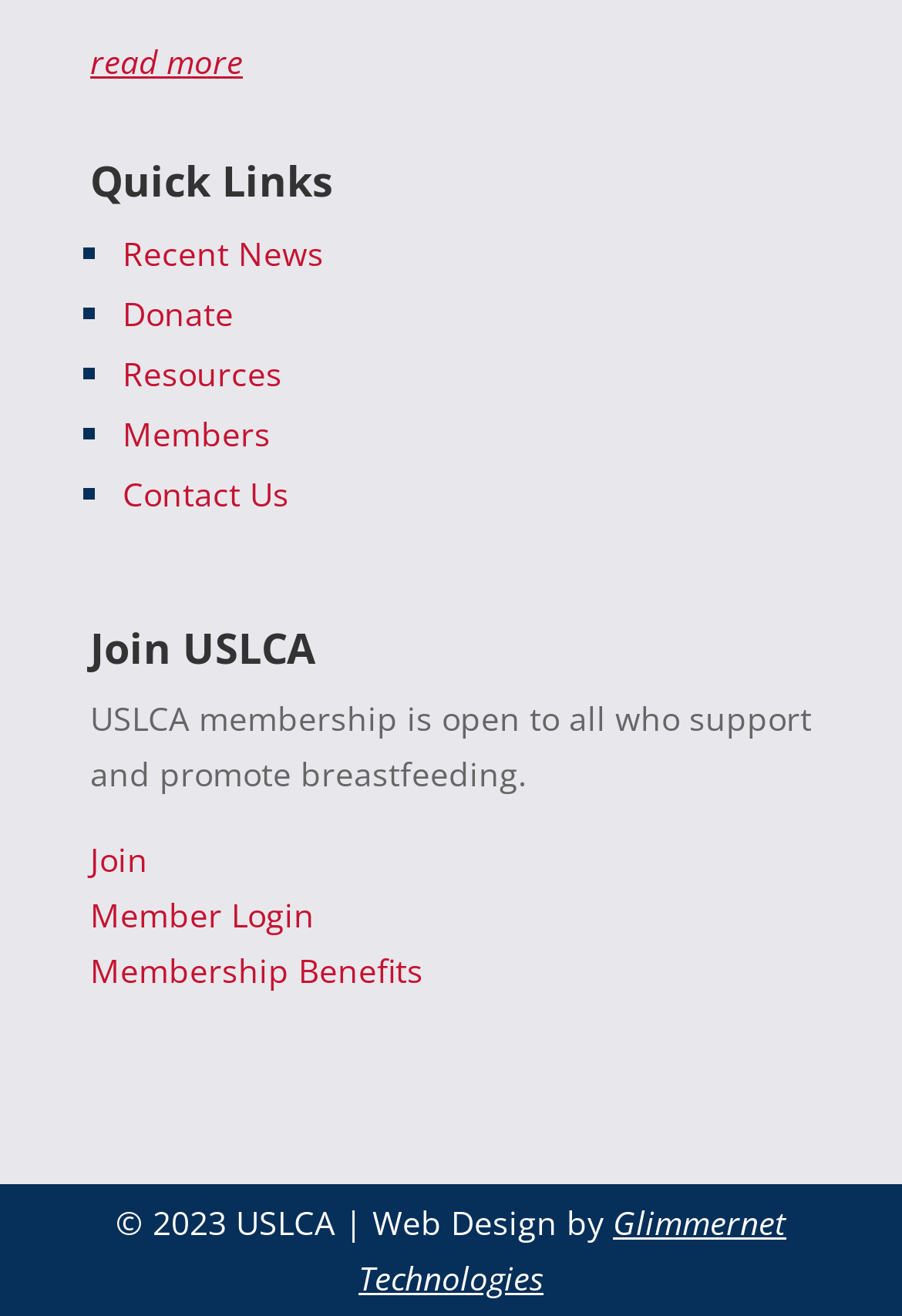Determine the bounding box coordinates of the section I need to click to execute the following instruction: "learn about membership benefits". Provide the coordinates as four float numbers between 0 and 1, i.e., [left, top, right, bottom].

[0.1, 0.721, 0.469, 0.754]